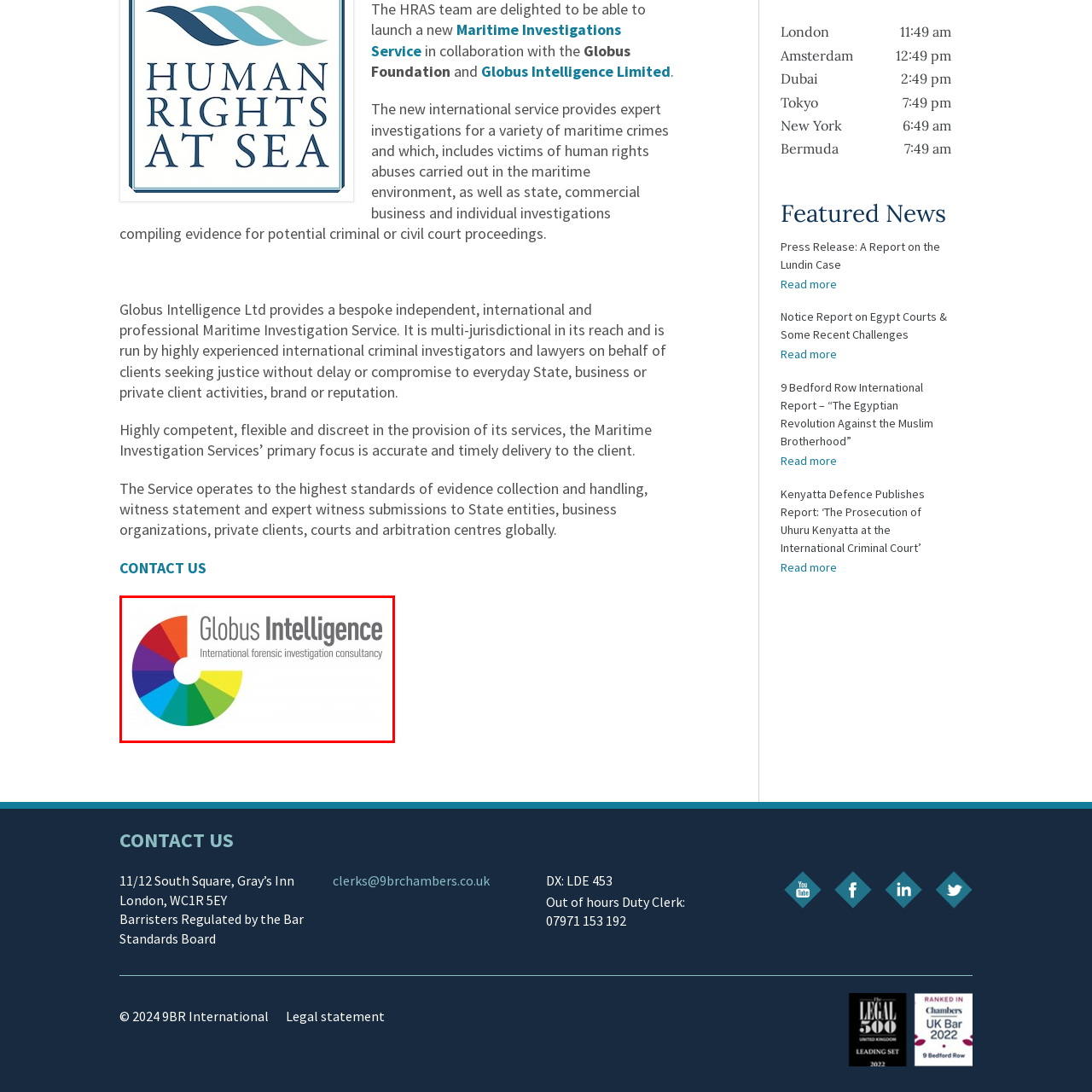Look closely at the image highlighted by the red bounding box and supply a detailed explanation in response to the following question: What font style is used for the company name?

The company name 'Globus Intelligence' is prominently displayed in a font that appears to be bold and modern, conveying a sense of professionalism and expertise.